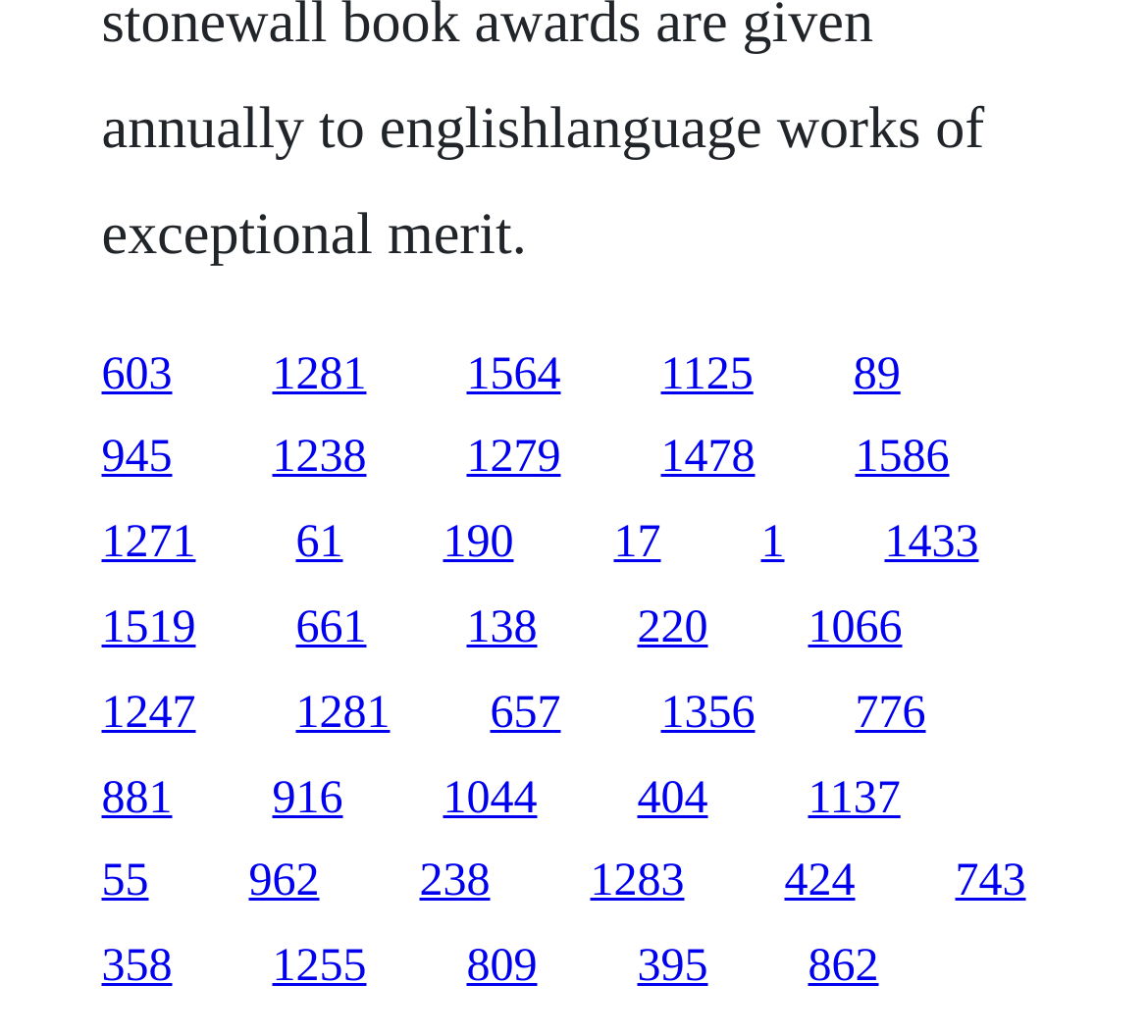Refer to the screenshot and give an in-depth answer to this question: How many links are in the top half of the webpage?

I analyzed the y1 and y2 coordinates of all link elements and found that 15 links have y1 coordinates less than 0.5, indicating they are in the top half of the webpage.